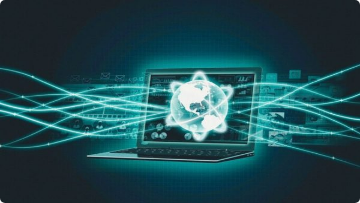Look at the image and give a detailed response to the following question: What is displayed on the laptop's screen?

Upon closer inspection of the image, I can see that the laptop's screen displays a network of interconnected digital elements, which symbolize global connectivity and the flow of information.